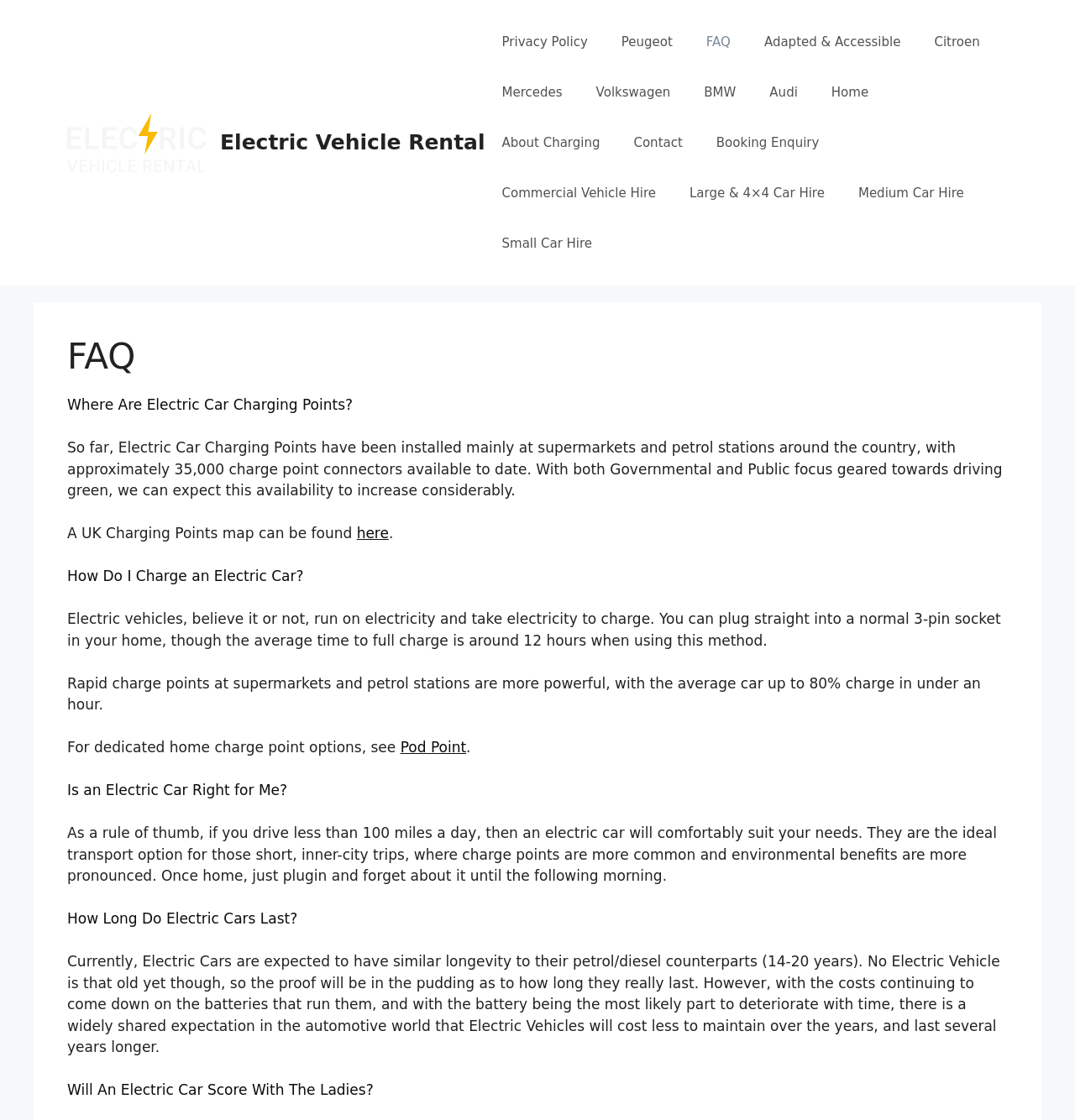Respond to the question below with a single word or phrase:
How long does it take to fully charge an electric car using a normal 3-pin socket?

12 hours